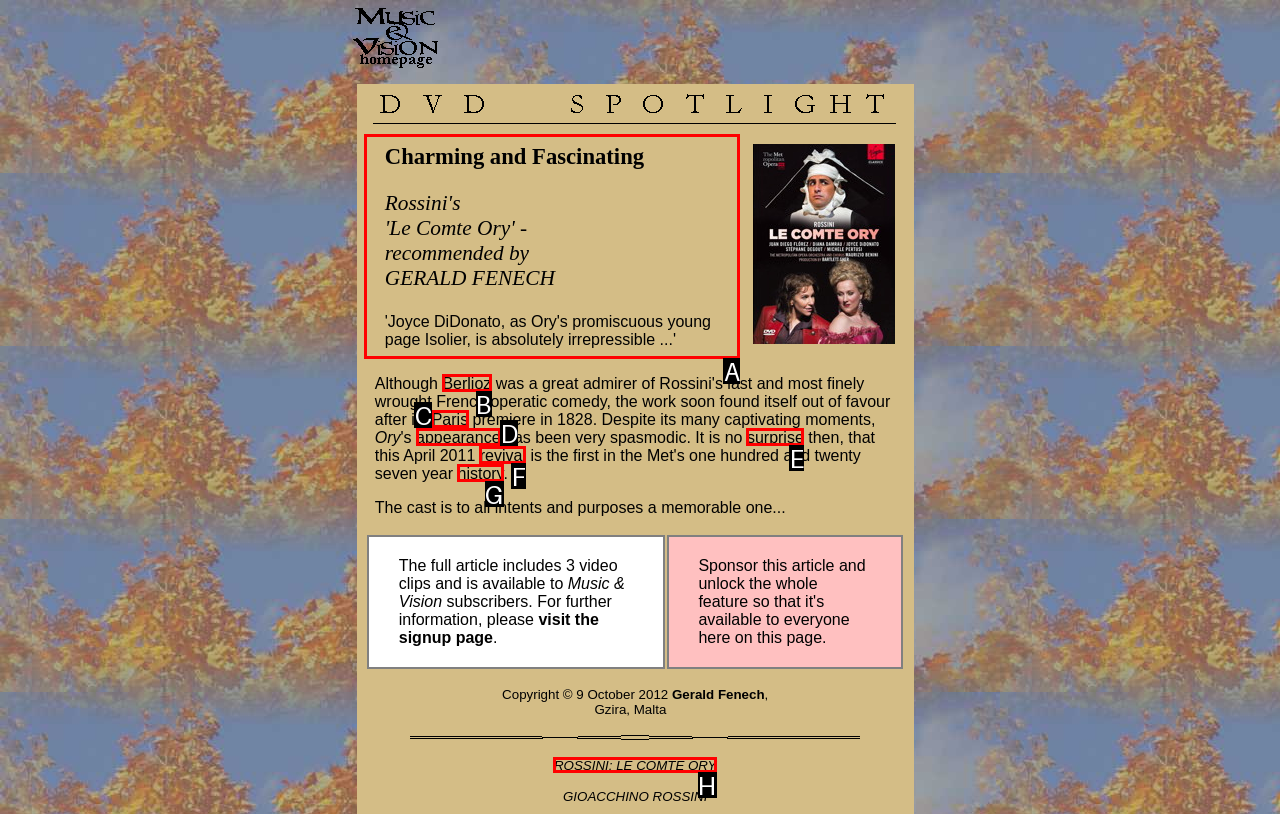Select the letter of the option that should be clicked to achieve the specified task: Read the article about Rossini's 'Le Comte Ory'. Respond with just the letter.

A